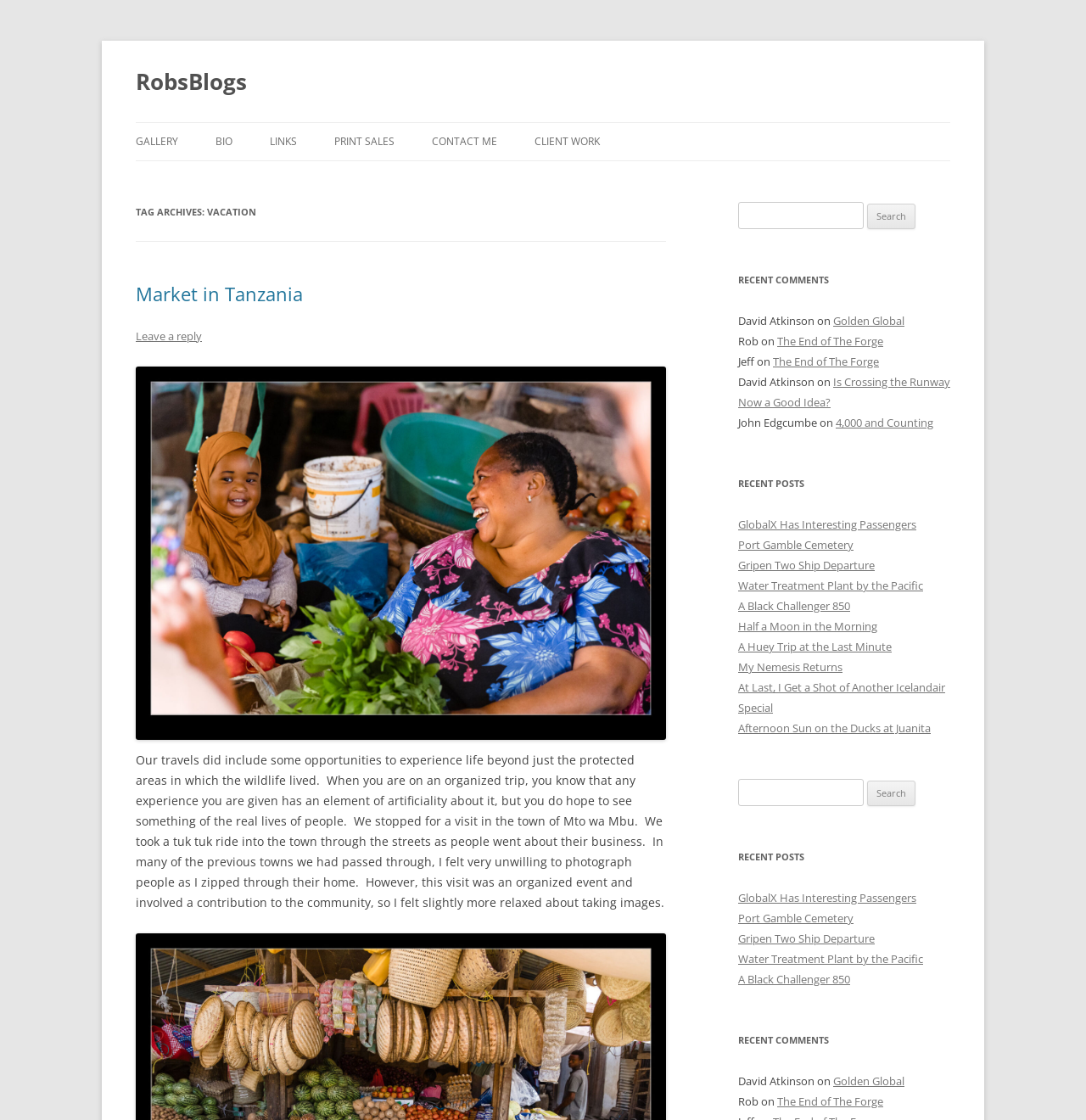For the given element description alt="wordpress_32", determine the bounding box coordinates of the UI element. The coordinates should follow the format (top-left x, top-left y, bottom-right x, bottom-right y) and be within the range of 0 to 1.

None